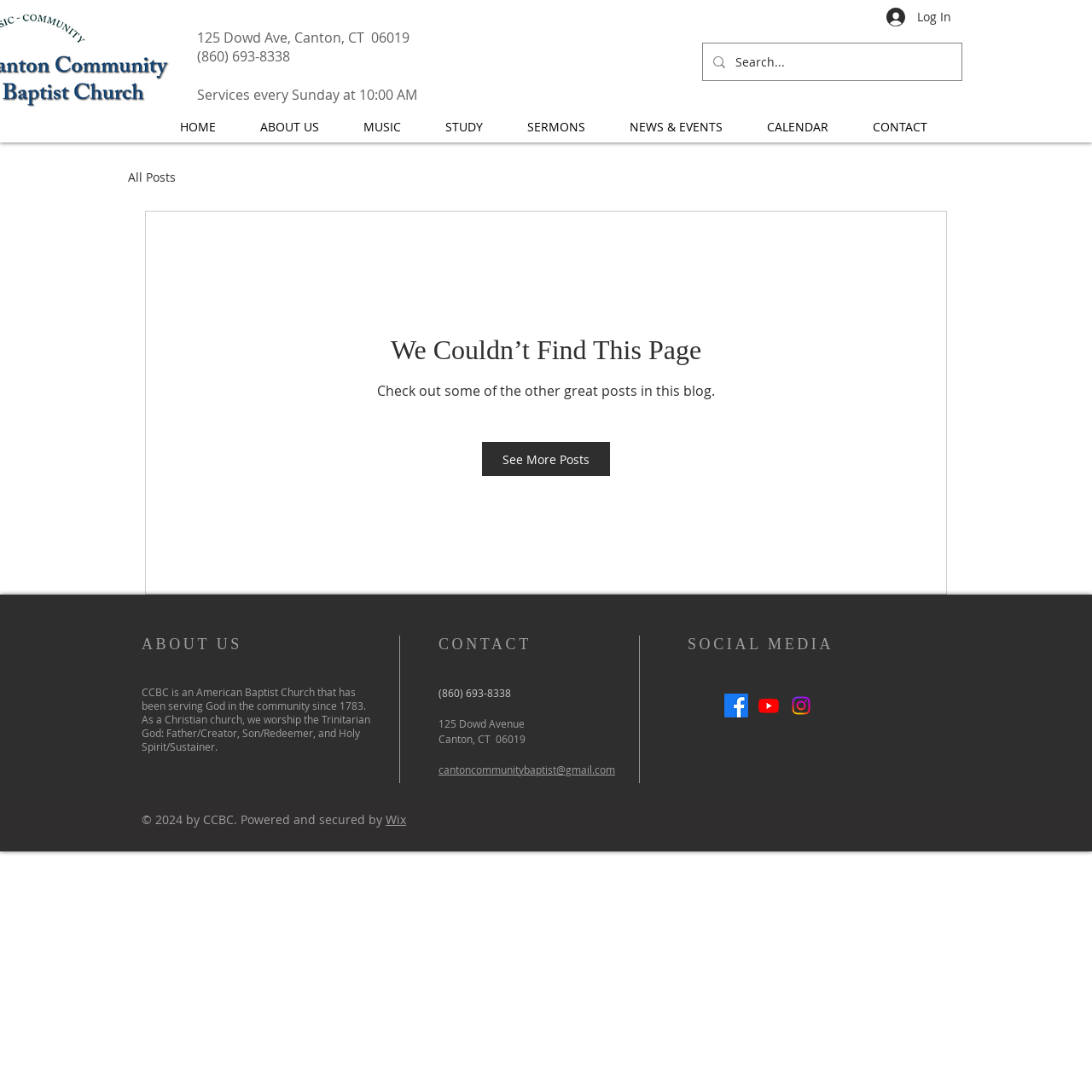Provide an in-depth caption for the elements present on the webpage.

This webpage is about Canton Community Baptist Church (CCBC). At the top right corner, there is a "Log In" button accompanied by a small image. Below it, the church's address, phone number, and service schedule are displayed. 

On the top navigation bar, there are links to different sections of the website, including "HOME", "ABOUT US", "MUSIC", "STUDY", "SERMONS", "NEWS & EVENTS", "CALENDAR", and "CONTACT". 

In the main content area, there is a prominent message indicating that the current page could not be found, and an invitation to explore other blog posts. Below this message, there is a link to "See More Posts". 

On the right side of the page, there is a search bar with a magnifying glass icon. 

At the bottom of the page, there is a section with information about the church, including a brief description, contact details, and social media links to Facebook, Youtube, and Instagram. The page also displays a copyright notice and a mention of the website's platform, Wix.